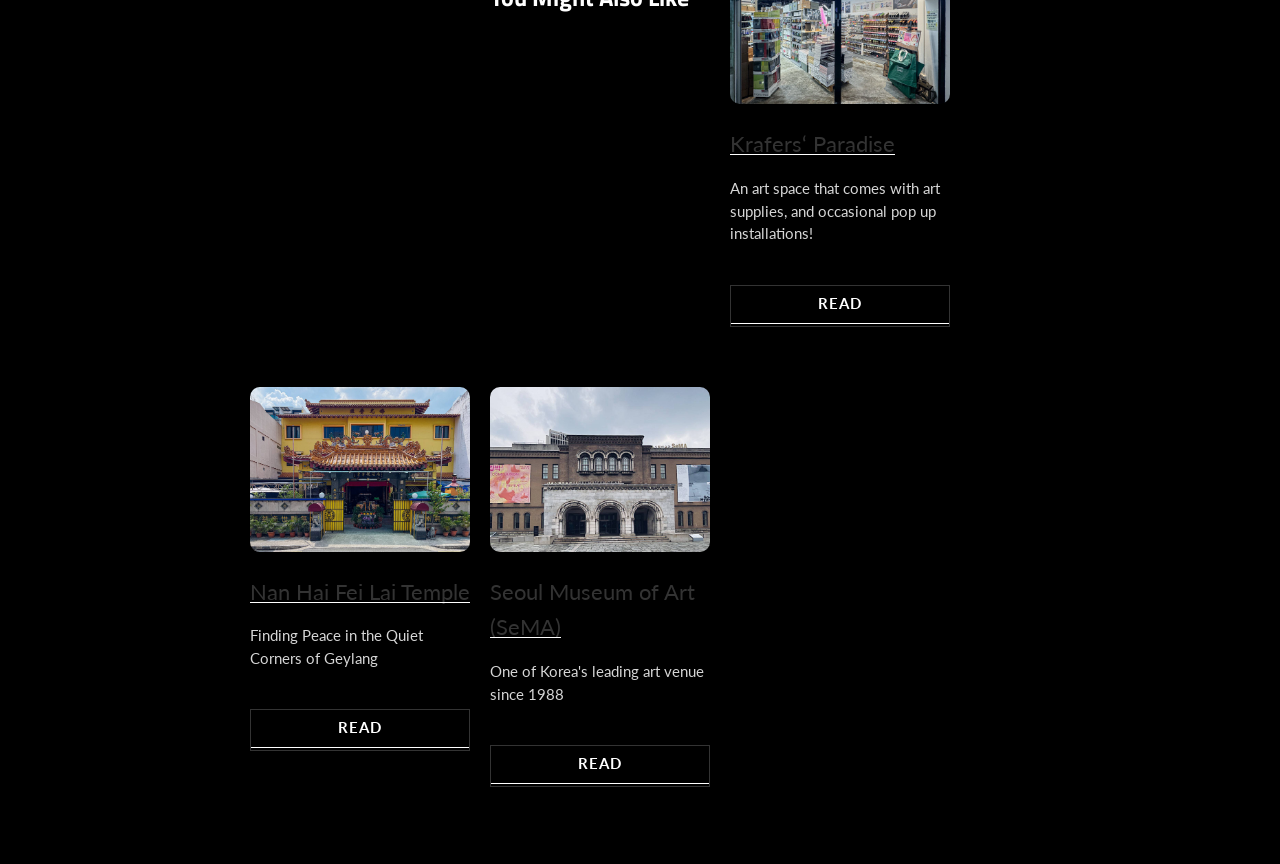Using the webpage screenshot, locate the HTML element that fits the following description and provide its bounding box: "Krafers‘ Paradise".

[0.57, 0.151, 0.699, 0.182]